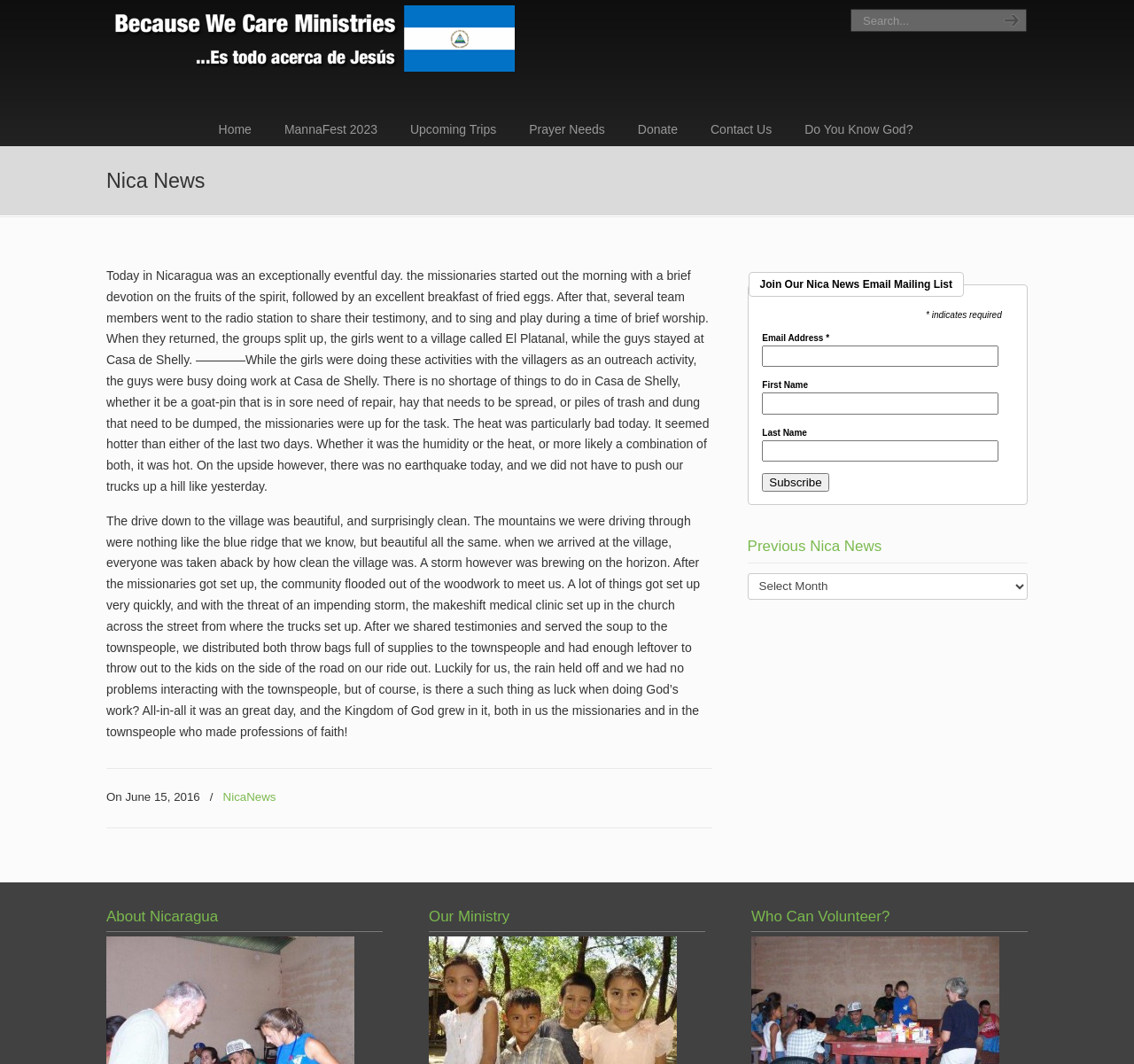What is the main topic of the article?
Please provide a single word or phrase answer based on the image.

Missionaries' activities in Nicaragua